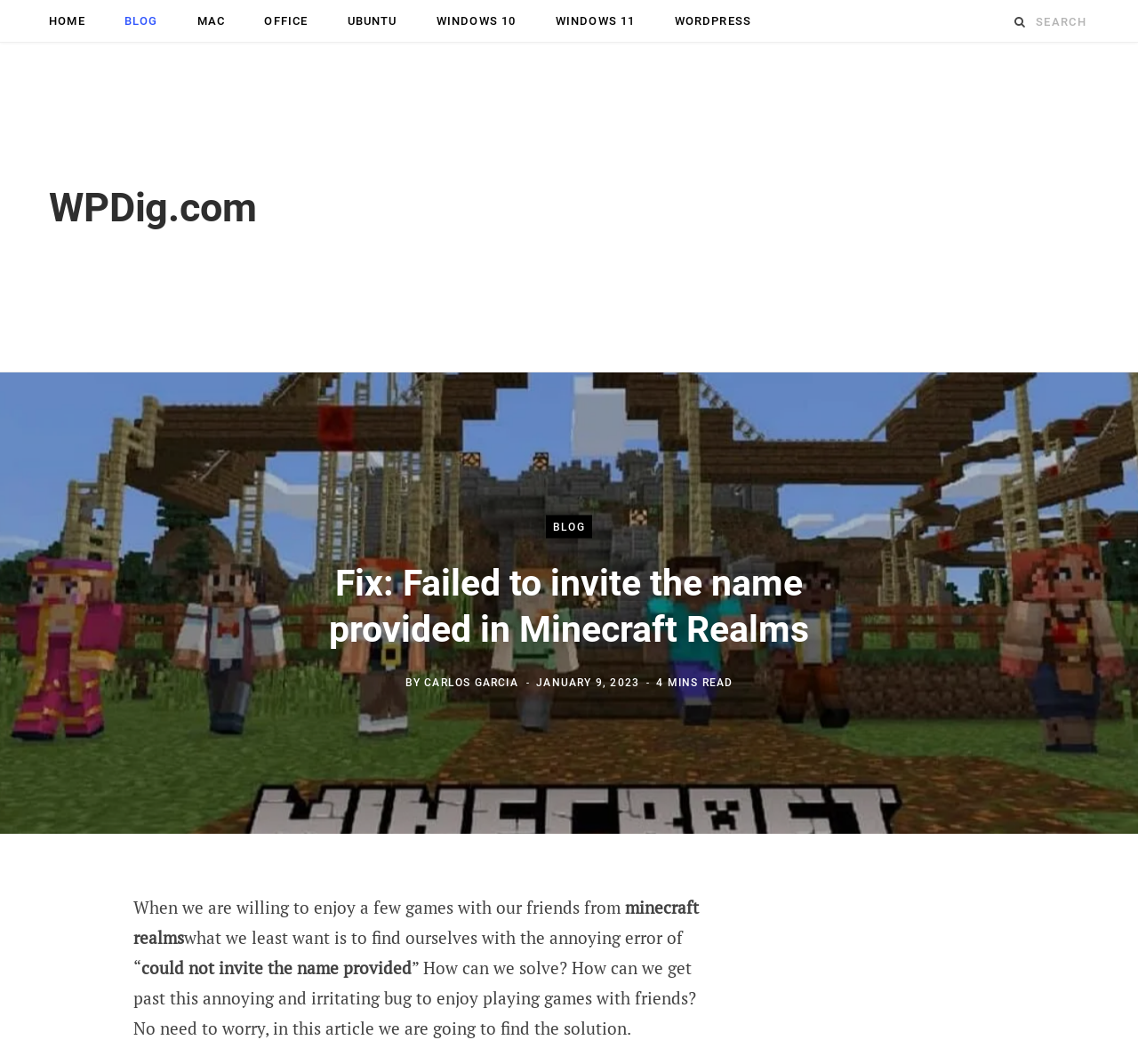Kindly determine the bounding box coordinates of the area that needs to be clicked to fulfill this instruction: "Check the advertisement".

[0.388, 0.078, 0.957, 0.312]